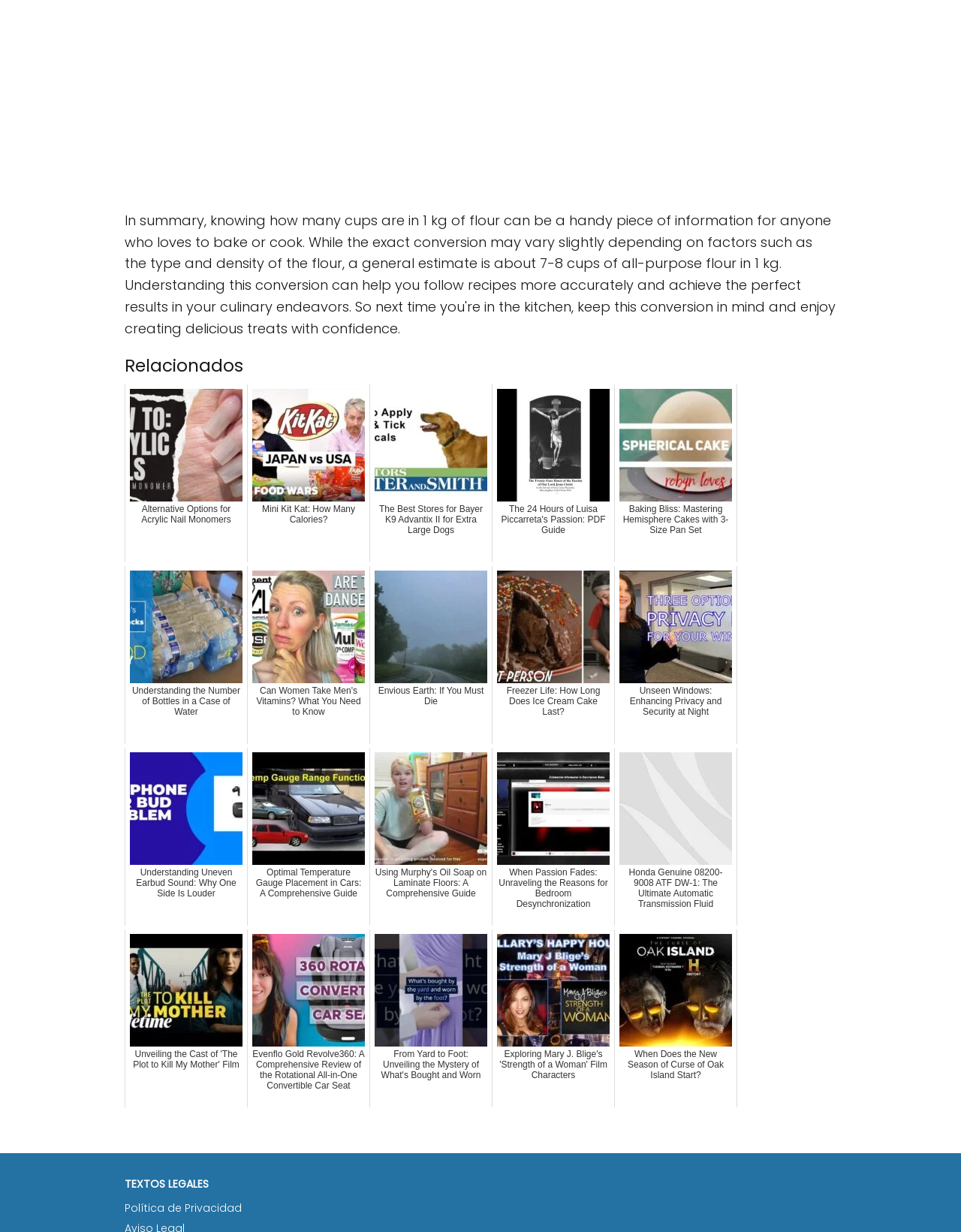Can you look at the image and give a comprehensive answer to the question:
What is the category of the links on this webpage?

The links on this webpage are categorized under various topics such as health, food, technology, and entertainment, indicating that the webpage is a collection of articles or blog posts on different subjects.